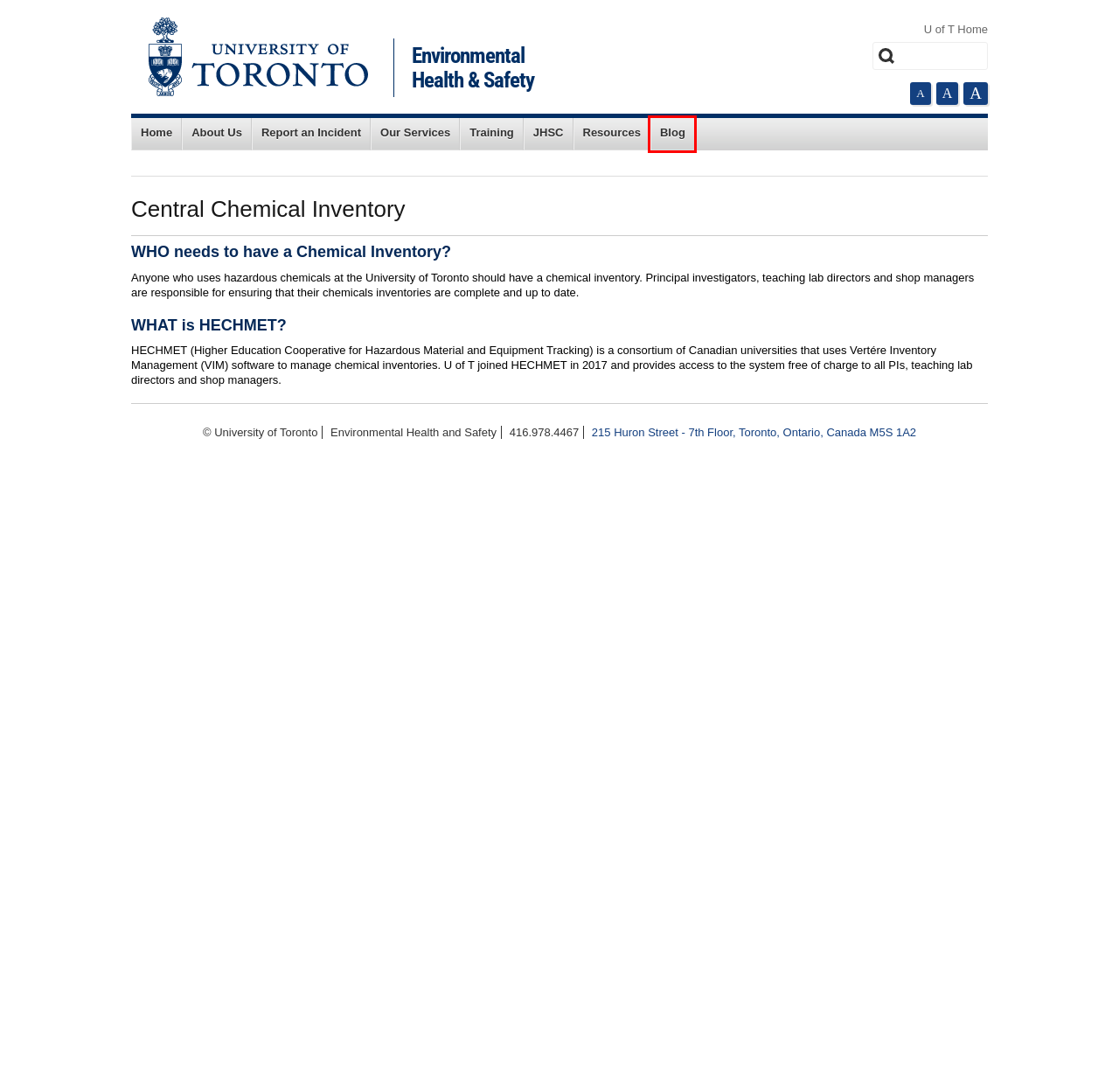You are presented with a screenshot of a webpage that includes a red bounding box around an element. Determine which webpage description best matches the page that results from clicking the element within the red bounding box. Here are the candidates:
A. JHSC - Environmental Health & Safety
B. Report an Incident - Environmental Health & Safety
C. Resources - Environmental Health & Safety
D. About Us - Environmental Health & Safety
E. Our Services - Environmental Health & Safety
F. Home - Environmental Health & Safety
G. Blog - Environmental Health & Safety
H. Training - Environmental Health & Safety

G